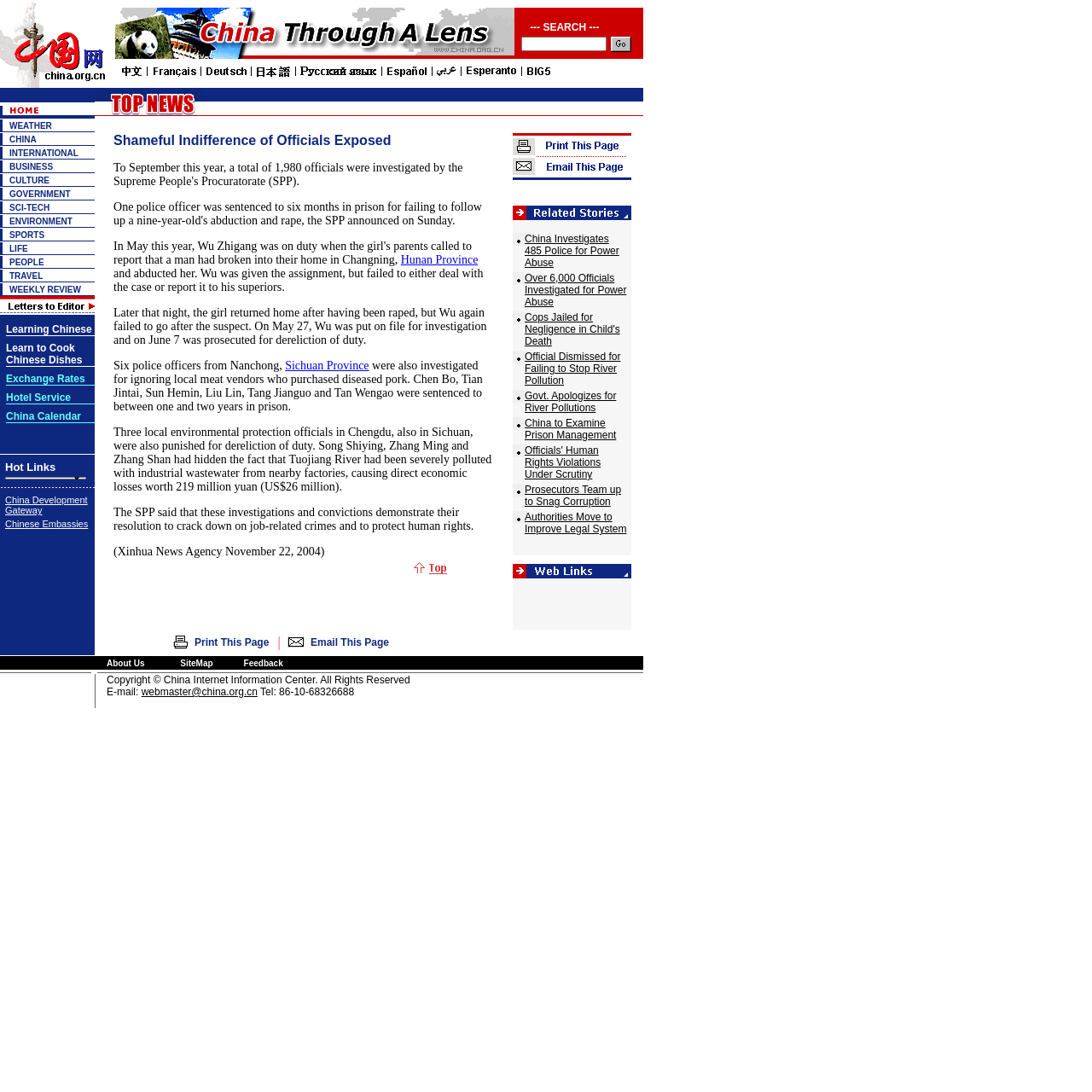Locate the bounding box coordinates of the area that needs to be clicked to fulfill the following instruction: "Click on the China link". The coordinates should be in the format of four float numbers between 0 and 1, namely [left, top, right, bottom].

[0.009, 0.123, 0.033, 0.132]